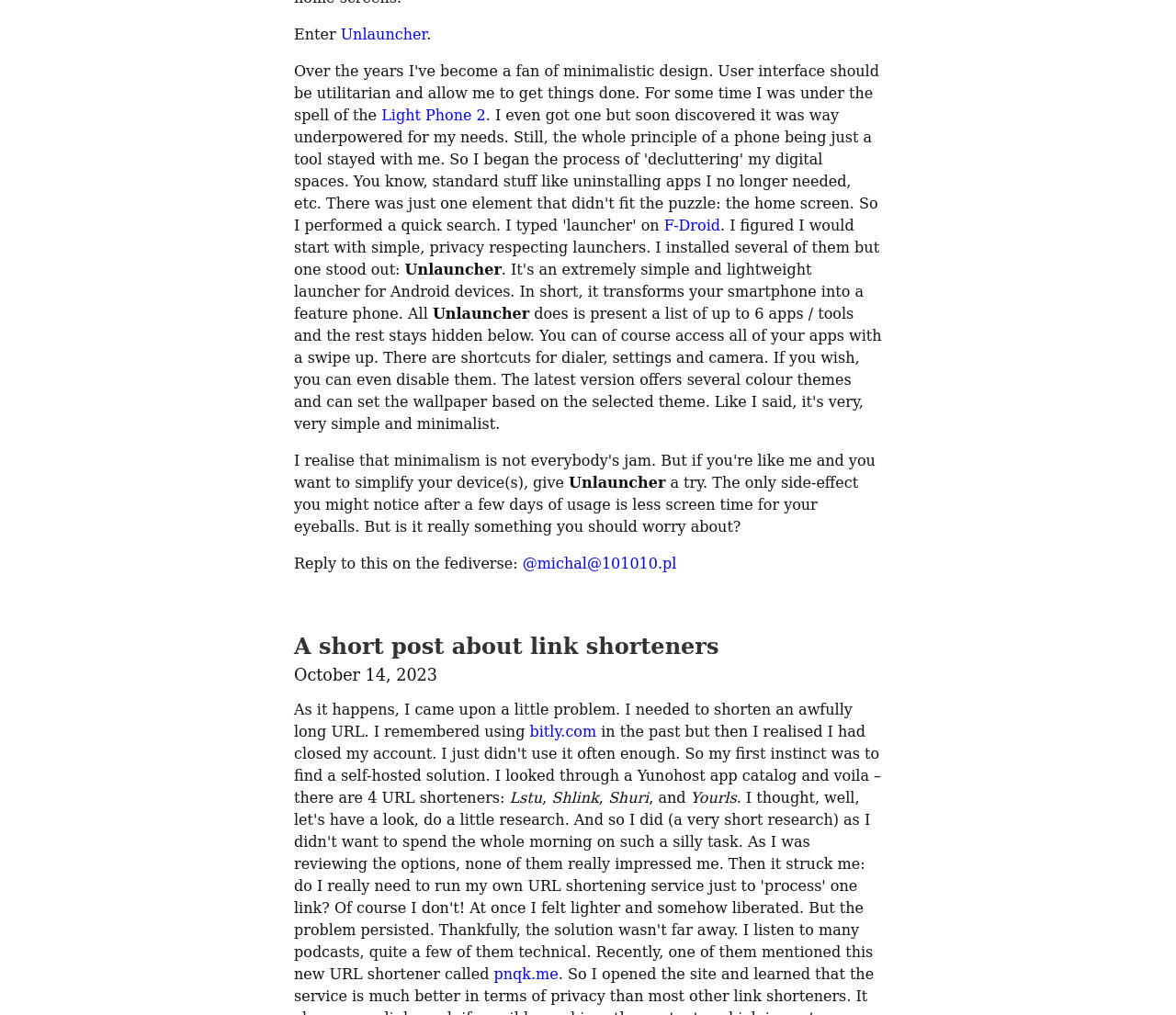What is the name of the fediverse account mentioned in the post?
Answer the question in a detailed and comprehensive manner.

The question asks for the name of the fediverse account mentioned in the post. By reading the text, we can find the mention of '@michal@101010.pl' in the sentence 'Reply to this on the fediverse: @michal@101010.pl'. Therefore, the answer is '@michal@101010.pl'.